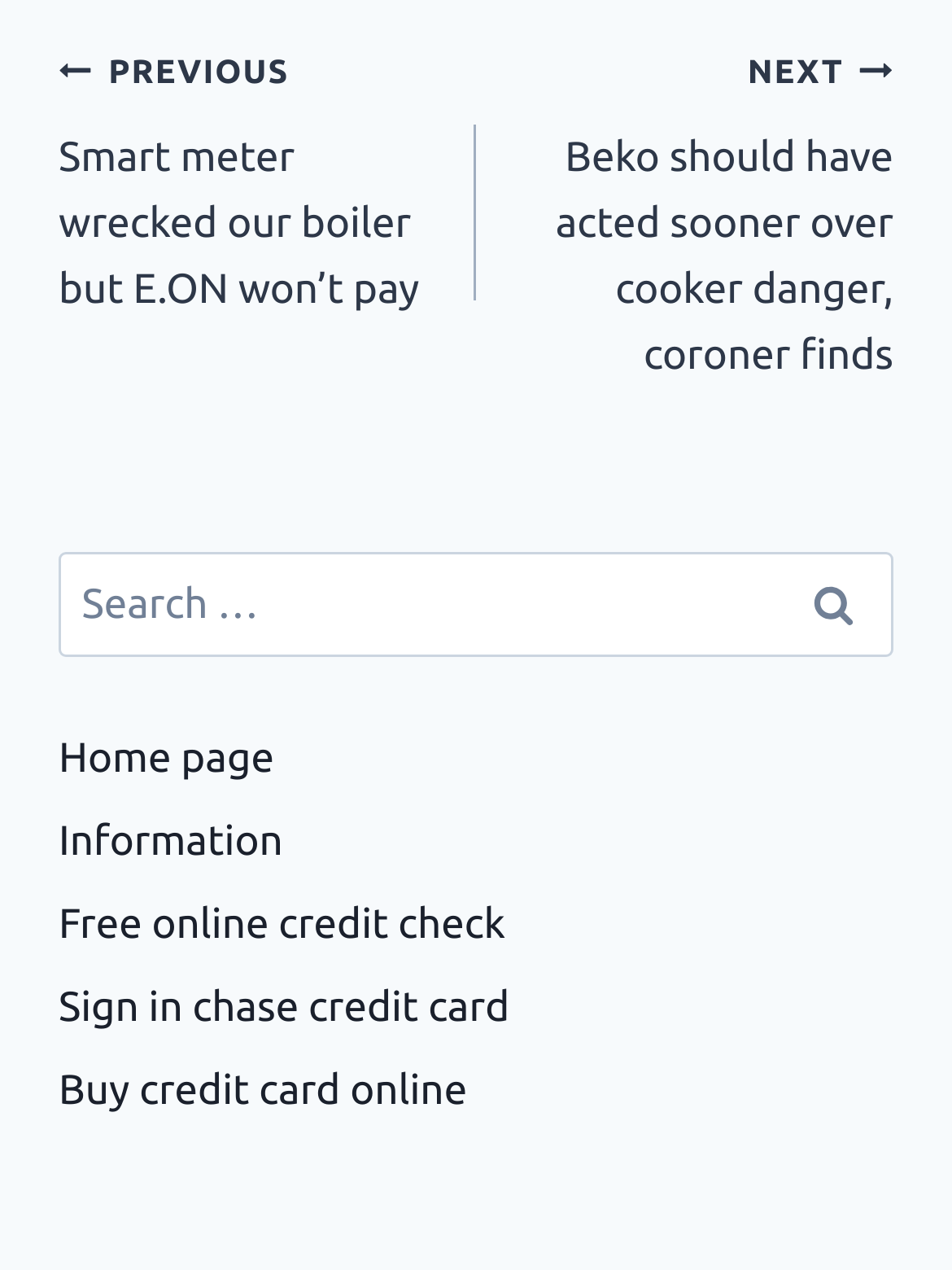Locate the bounding box coordinates of the item that should be clicked to fulfill the instruction: "Go to previous post".

[0.062, 0.029, 0.5, 0.254]